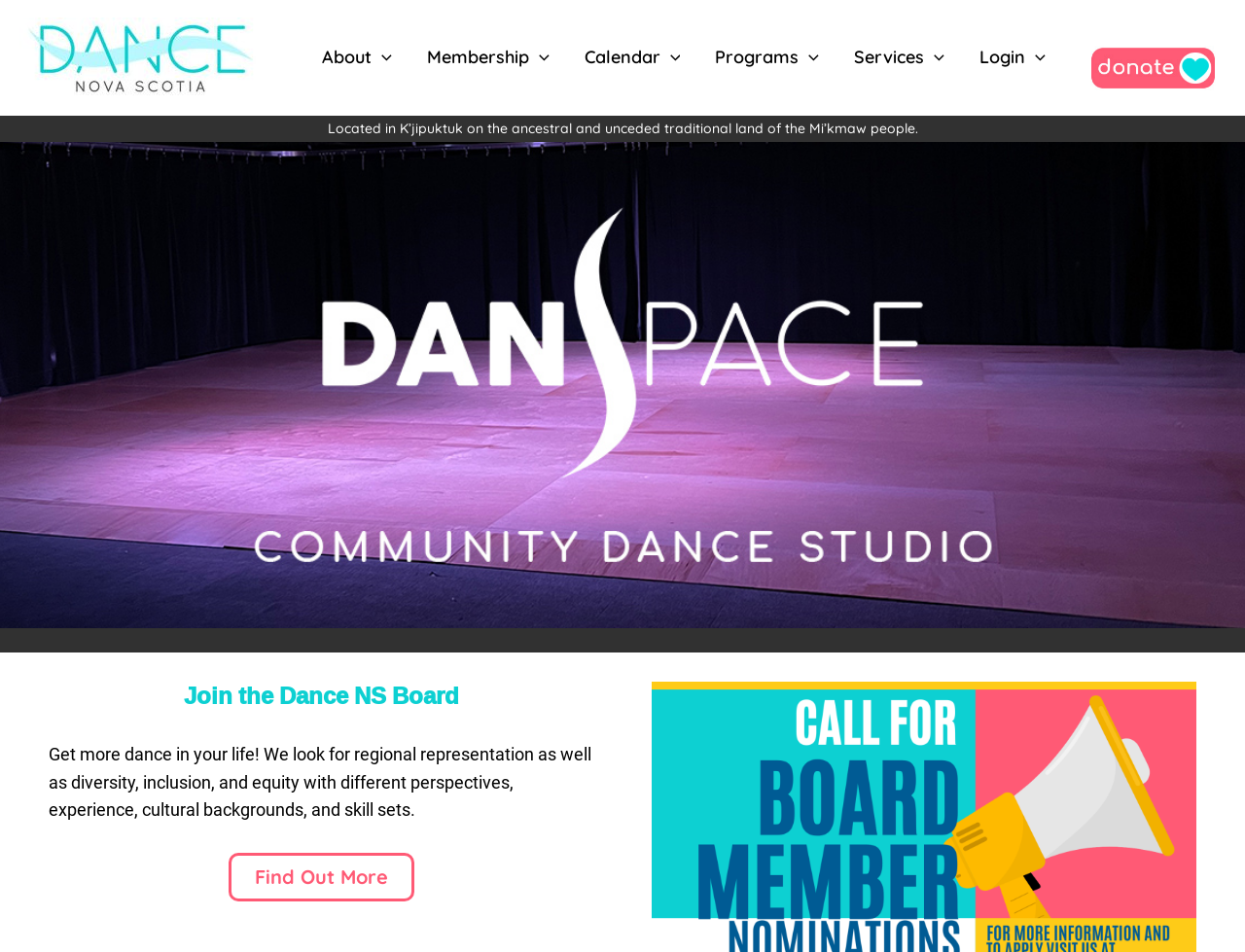What is the name of the organization?
Look at the screenshot and respond with a single word or phrase.

Dance Nova Scotia